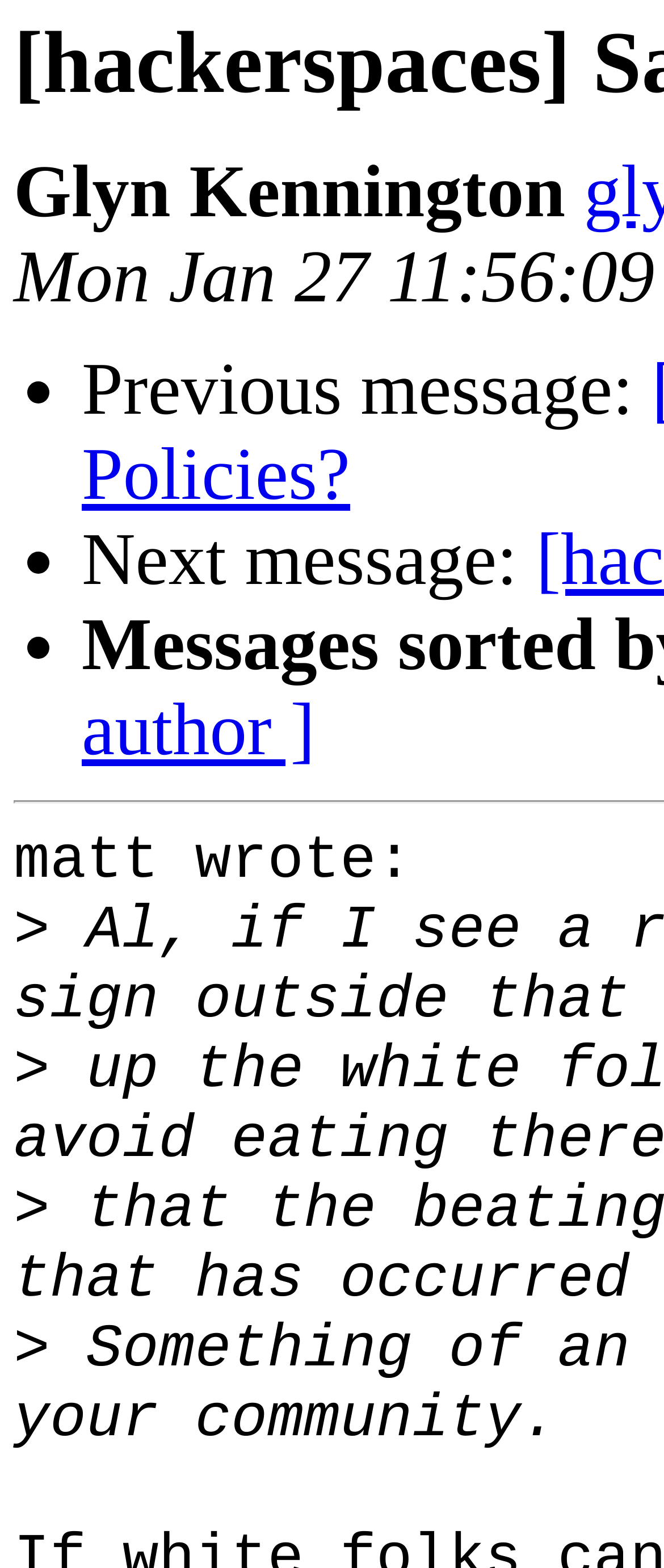What is the format of the message?
Answer briefly with a single word or phrase based on the image.

Text with '>' symbol